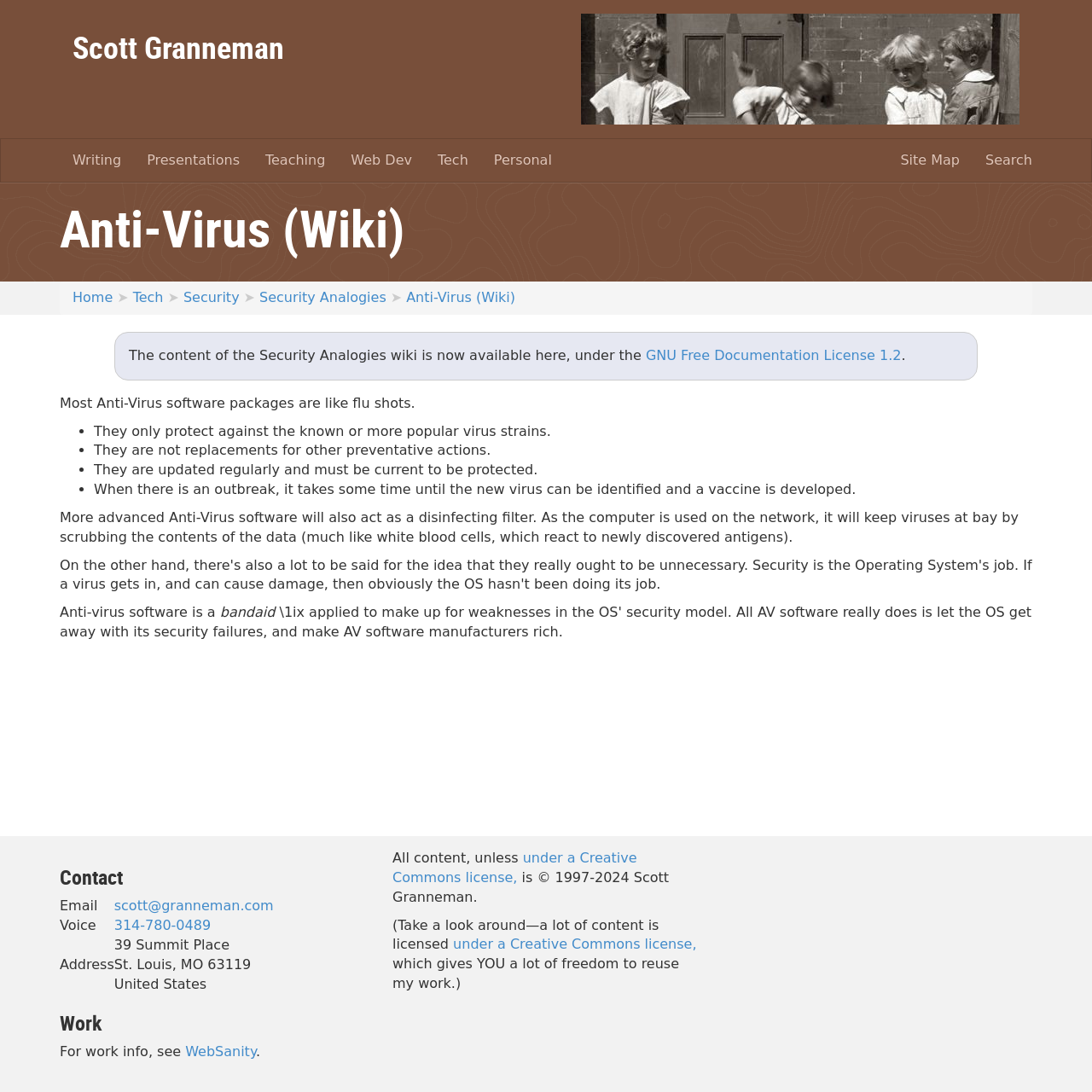Please indicate the bounding box coordinates for the clickable area to complete the following task: "go to Scott Granneman's homepage". The coordinates should be specified as four float numbers between 0 and 1, i.e., [left, top, right, bottom].

[0.066, 0.024, 0.26, 0.062]